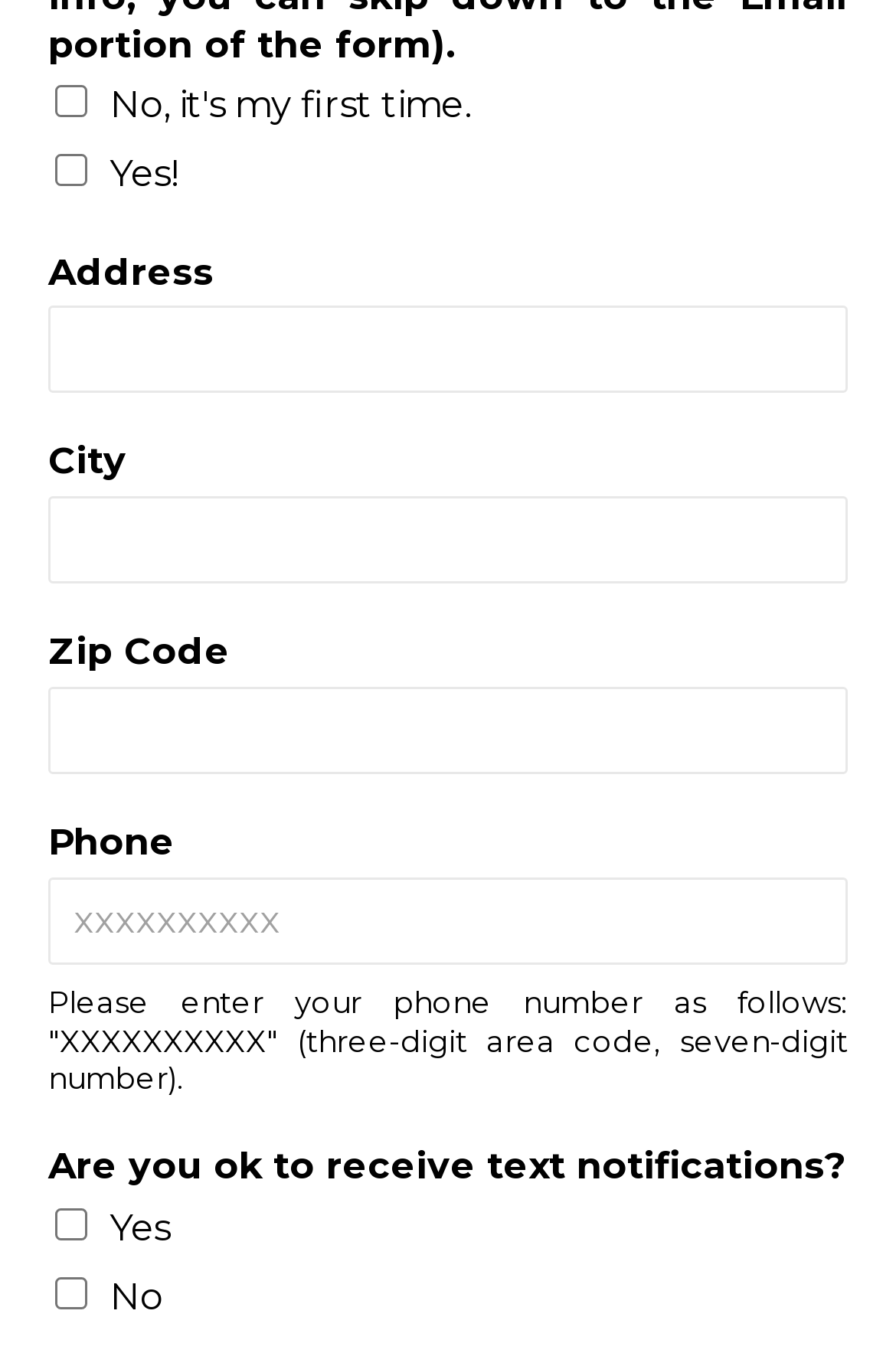Based on the image, provide a detailed and complete answer to the question: 
What is the label of the second textbox?

The second textbox has a label 'City' which is a StaticText element located above the textbox with a bounding box of [0.054, 0.325, 0.141, 0.357].